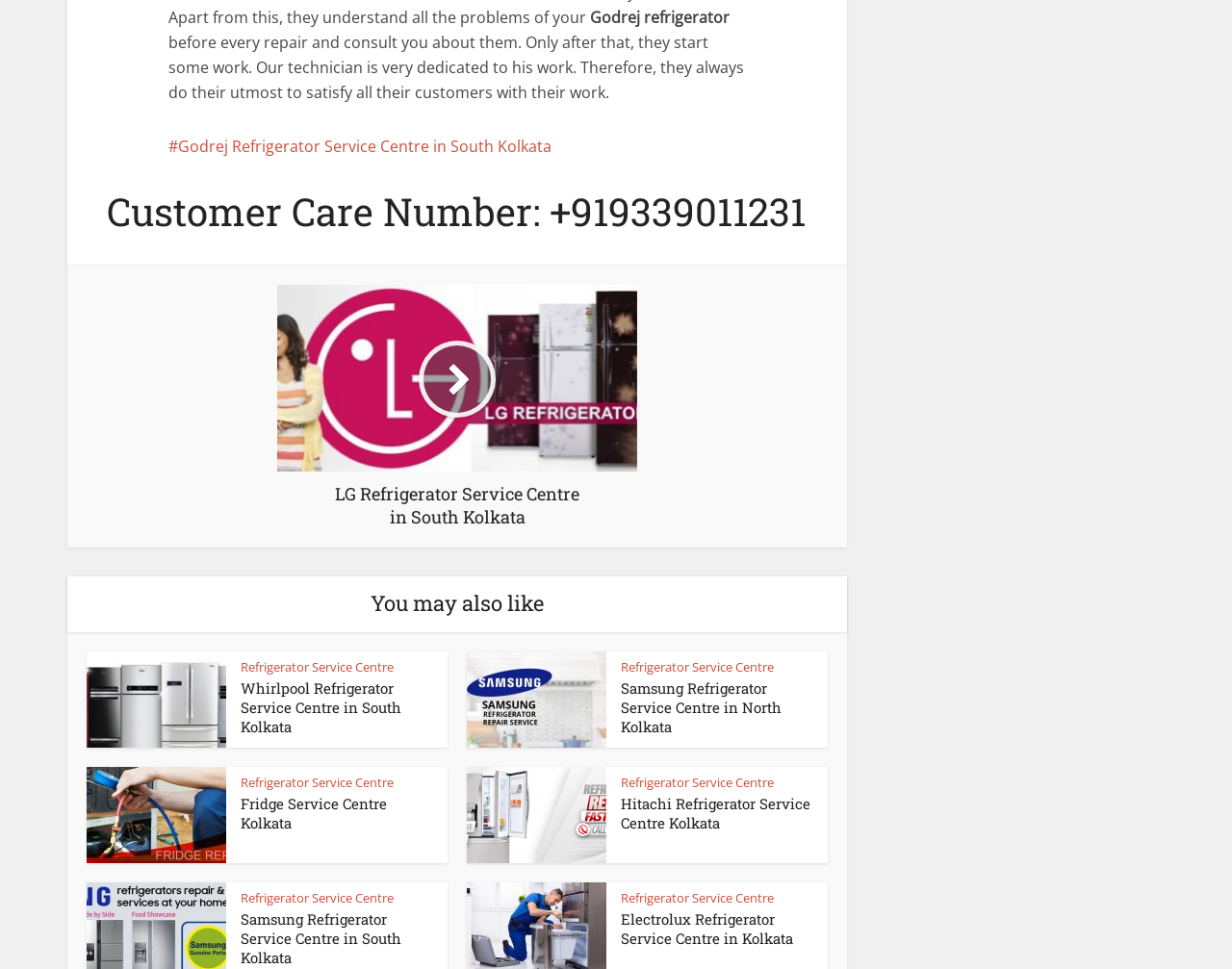How many refrigerator service centers are listed?
Using the visual information, answer the question in a single word or phrase.

6